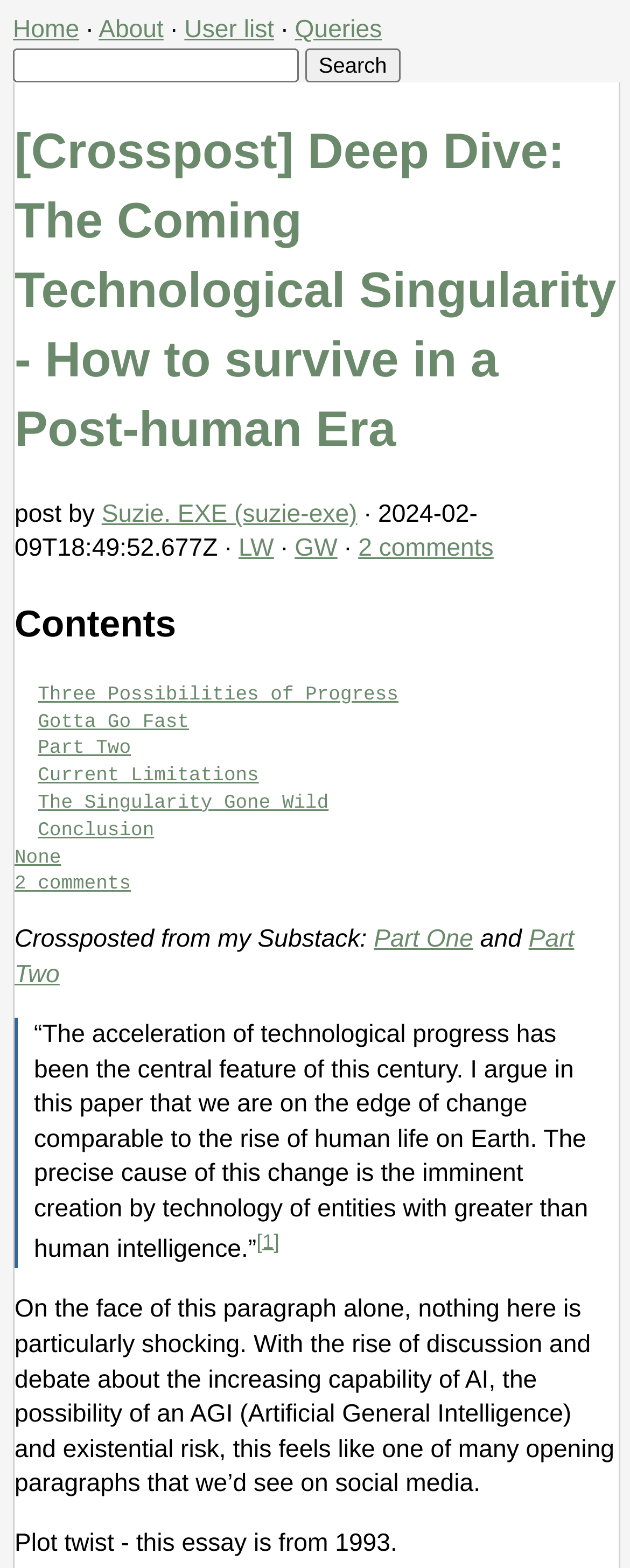What is the date of the post?
Using the image as a reference, give an elaborate response to the question.

I found the date of the post by looking at the text '· 2024-02-09T18:49:52.677Z ·' which is located below the author's name.